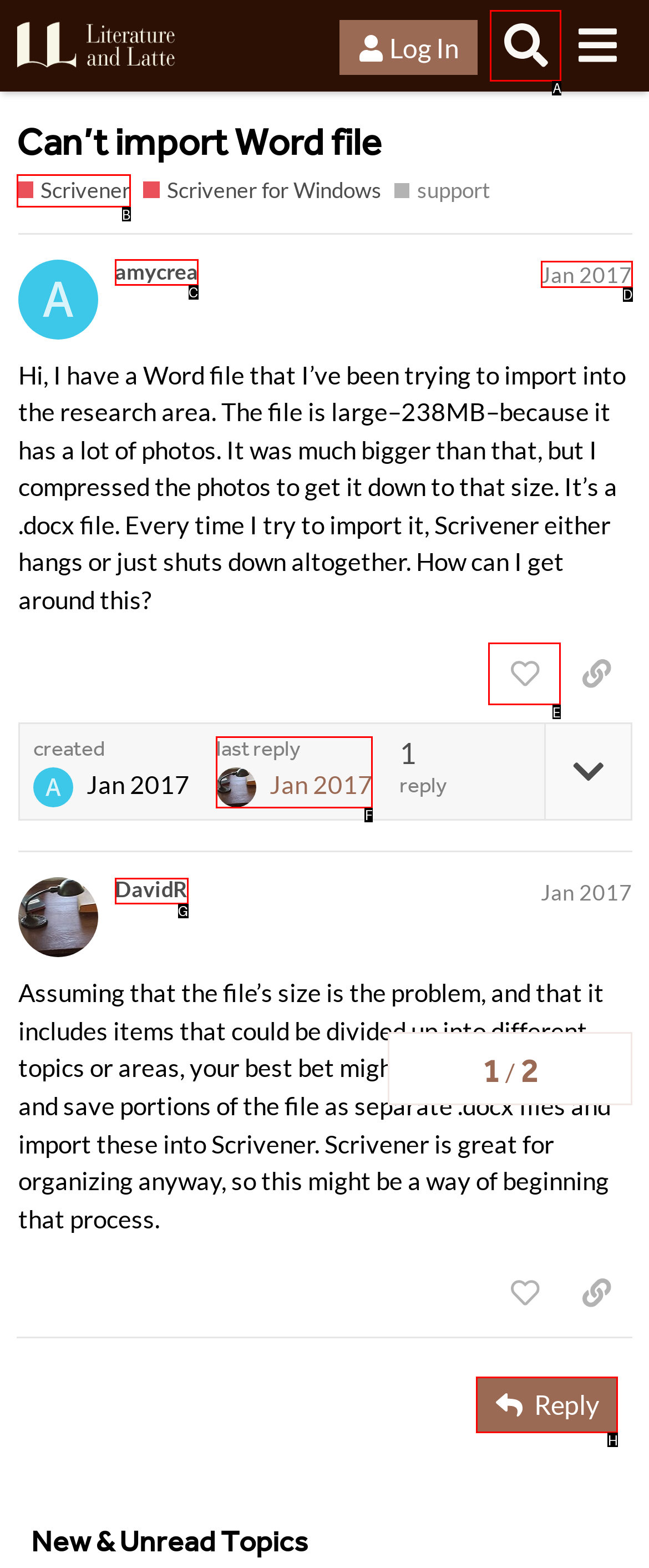Tell me which letter corresponds to the UI element that will allow you to Reply to the post. Answer with the letter directly.

H